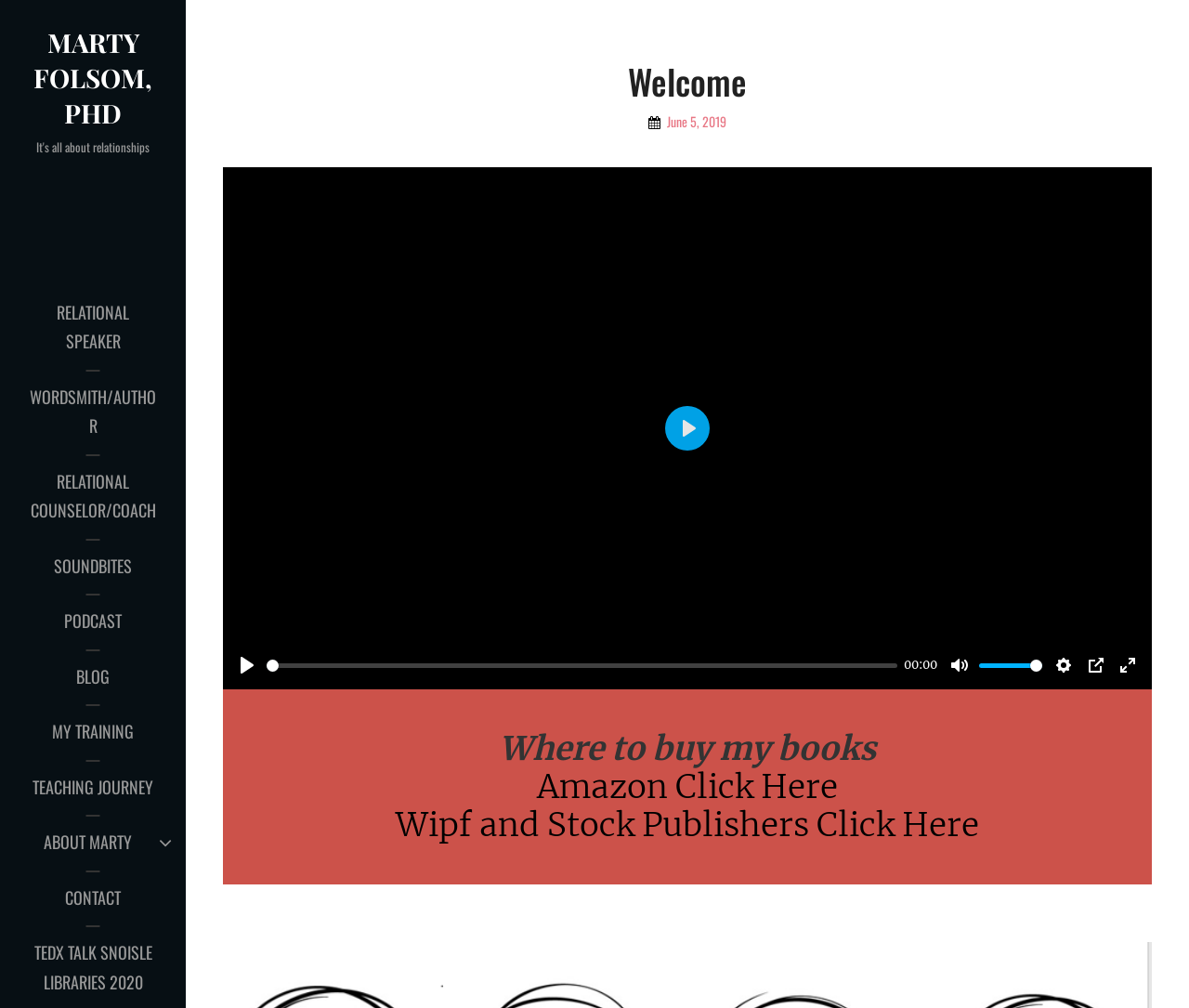Please identify the bounding box coordinates of the clickable element to fulfill the following instruction: "Play the media". The coordinates should be four float numbers between 0 and 1, i.e., [left, top, right, bottom].

[0.195, 0.645, 0.22, 0.675]